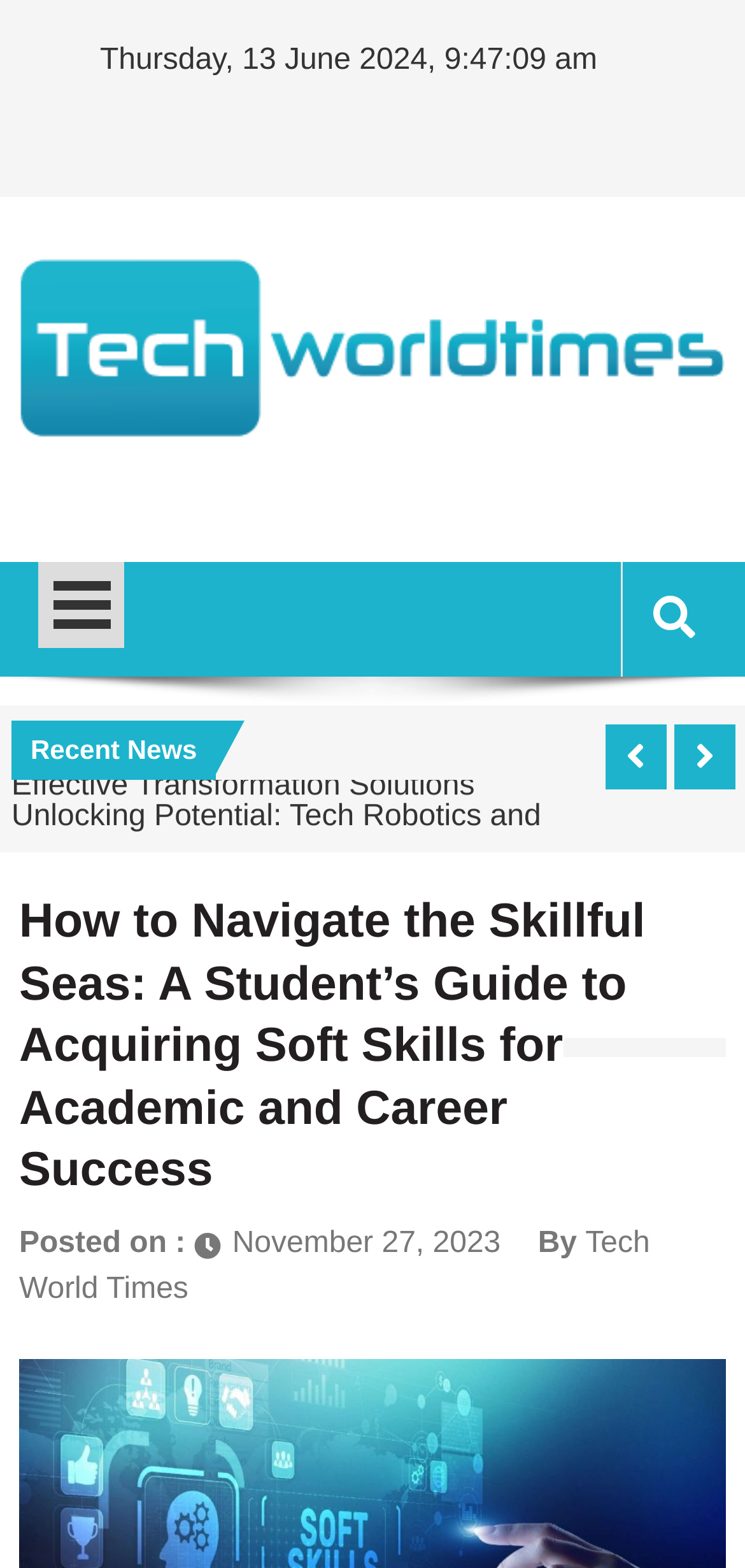Could you provide the bounding box coordinates for the portion of the screen to click to complete this instruction: "View the latest advancements in computer peripherals technology for 2024"?

[0.015, 0.29, 0.725, 0.34]